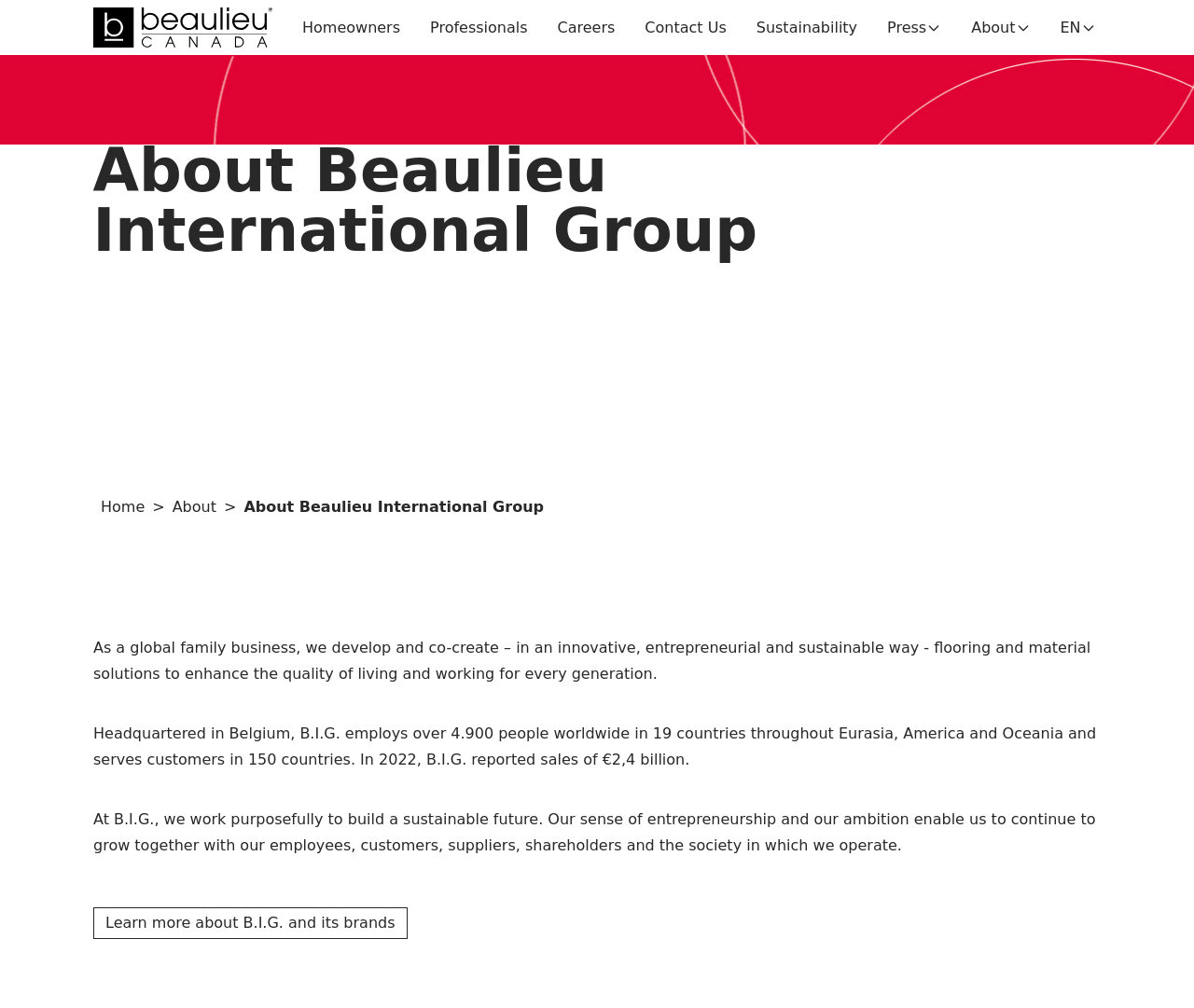Show the bounding box coordinates for the element that needs to be clicked to execute the following instruction: "Learn more about B.I.G. and its brands". Provide the coordinates in the form of four float numbers between 0 and 1, i.e., [left, top, right, bottom].

[0.078, 0.9, 0.341, 0.931]